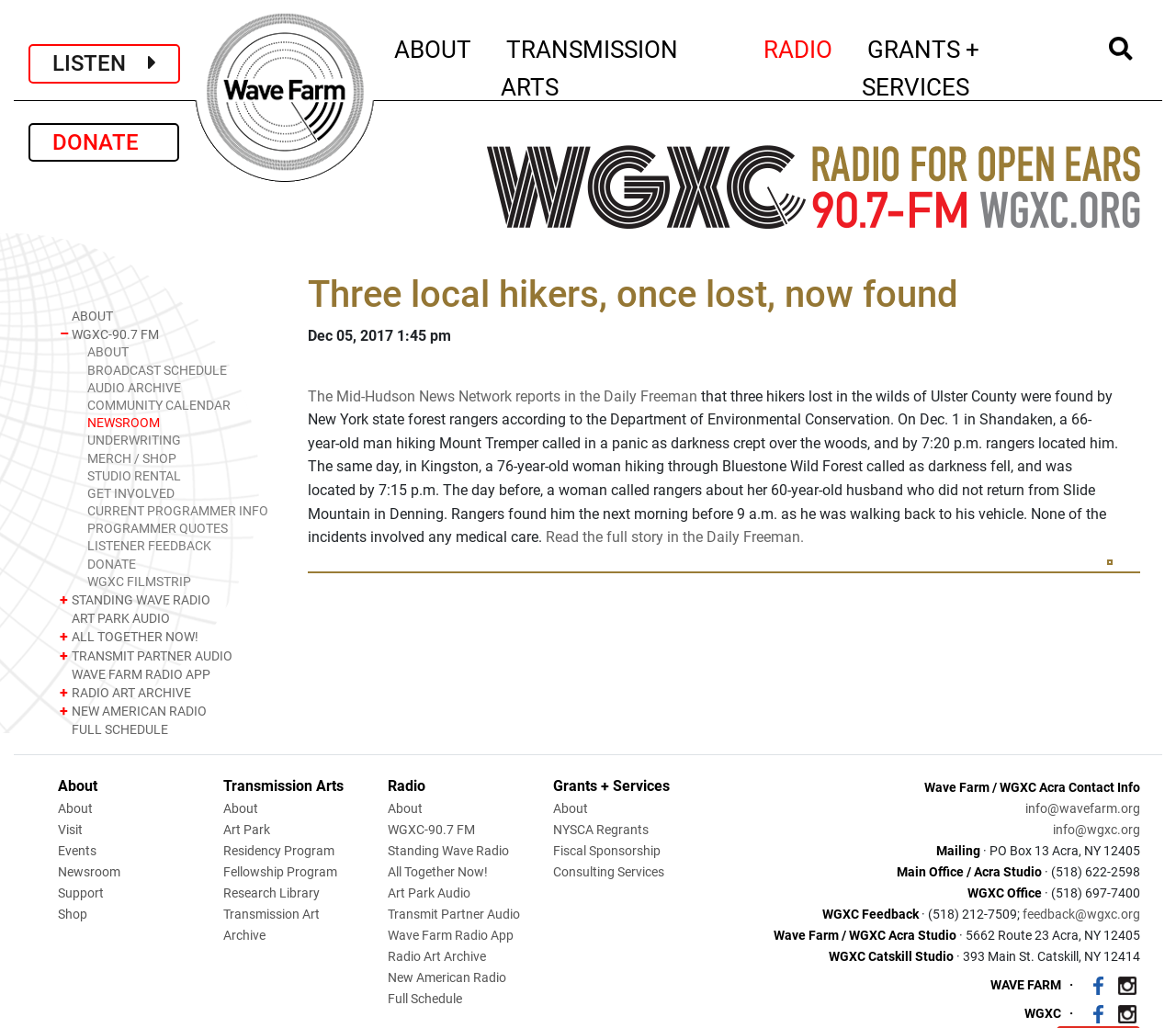How many links are there in the ABOUT section?
Please respond to the question with a detailed and well-explained answer.

I counted the number of links under the ABOUT section, which starts with the heading 'About' and includes links such as 'About', 'Visit', 'Events', and so on, until 'Support'. There are 11 links in total.